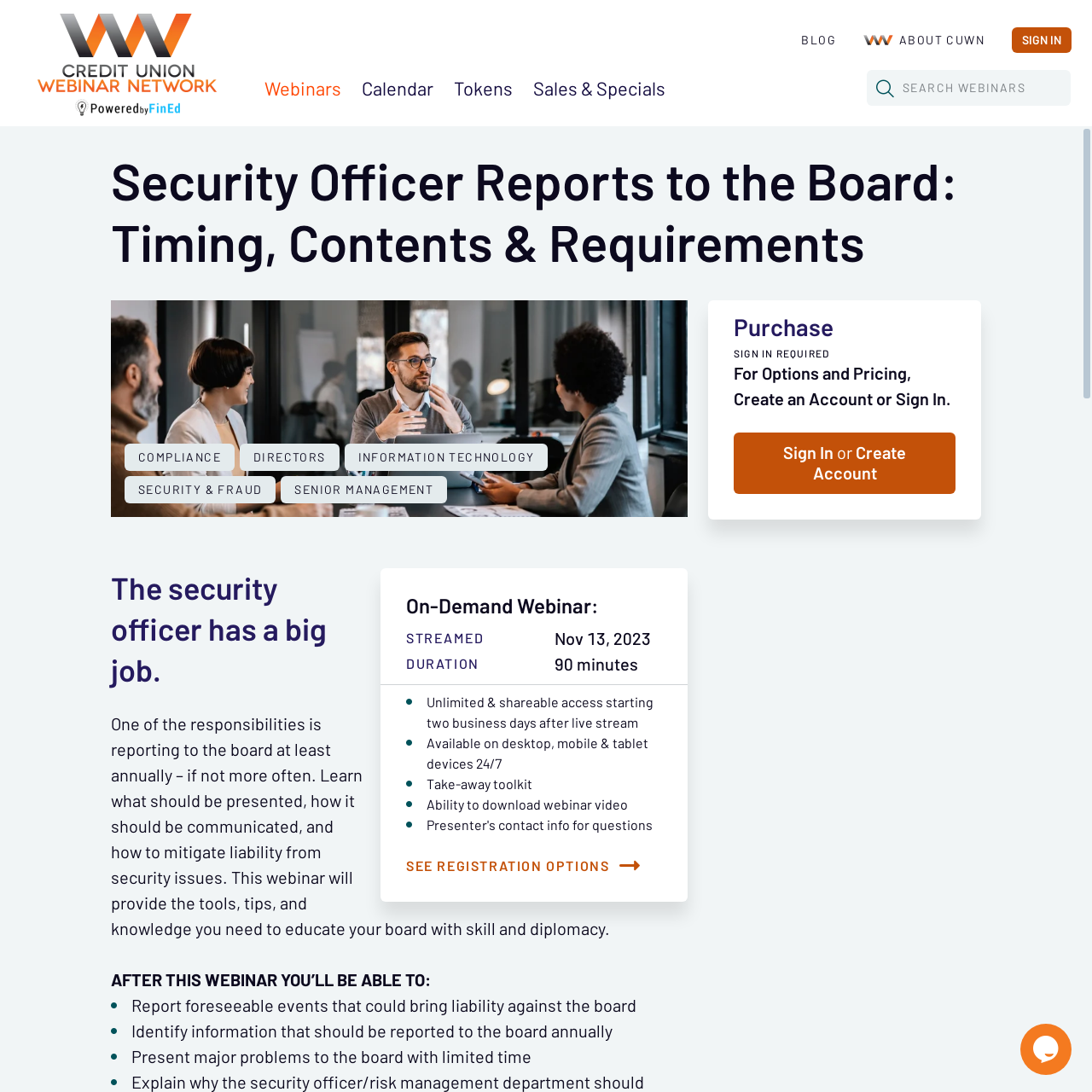How long is the on-demand webinar?
Refer to the screenshot and deliver a thorough answer to the question presented.

The duration of the on-demand webinar is 90 minutes, which is specified in the webpage as one of the details of the webinar.